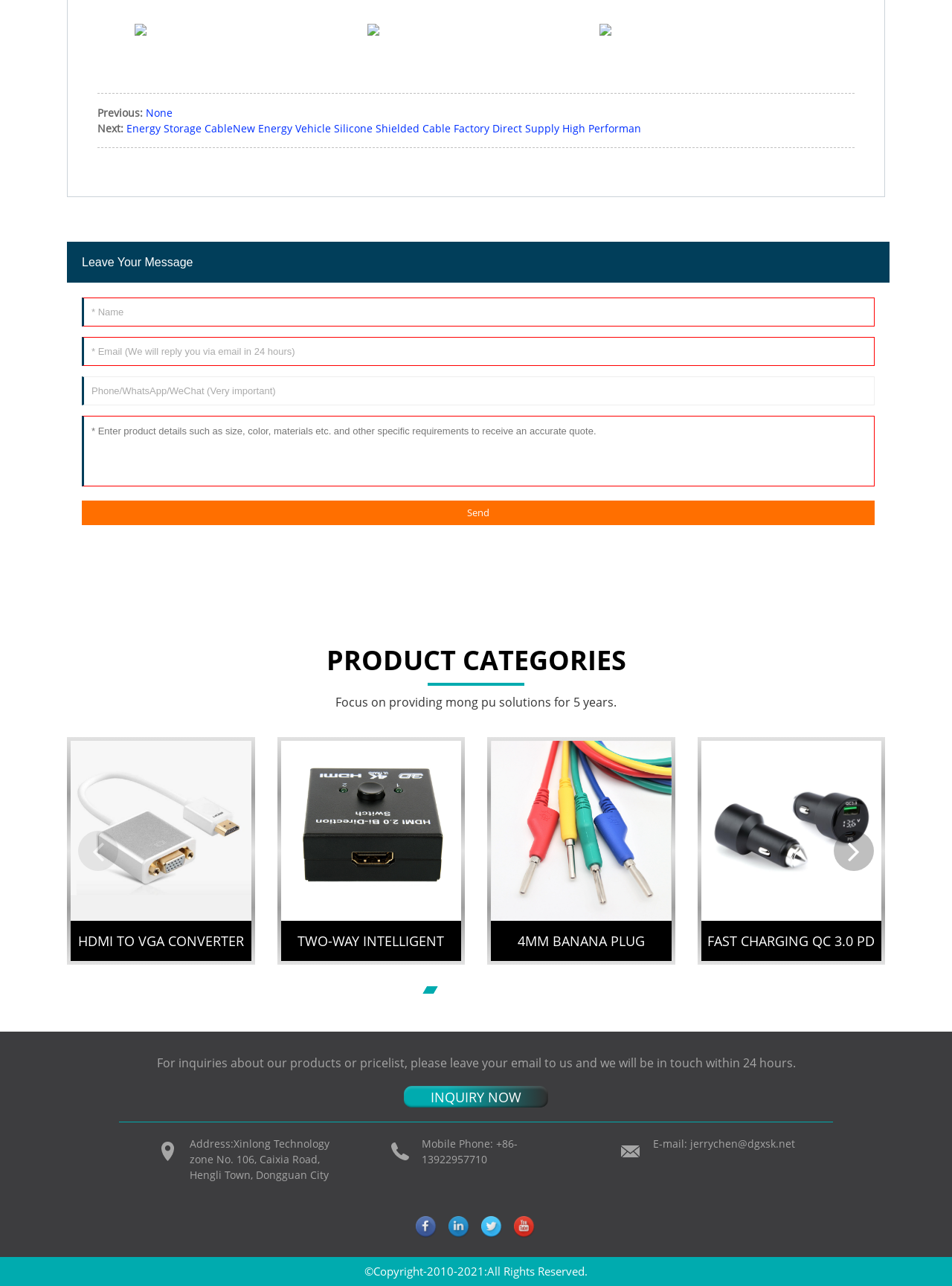How many social media links are displayed at the bottom of the webpage?
Please elaborate on the answer to the question with detailed information.

There are four social media links displayed at the bottom of the webpage, which are Facebook, LinkedIn, Twitter, and YouTube.